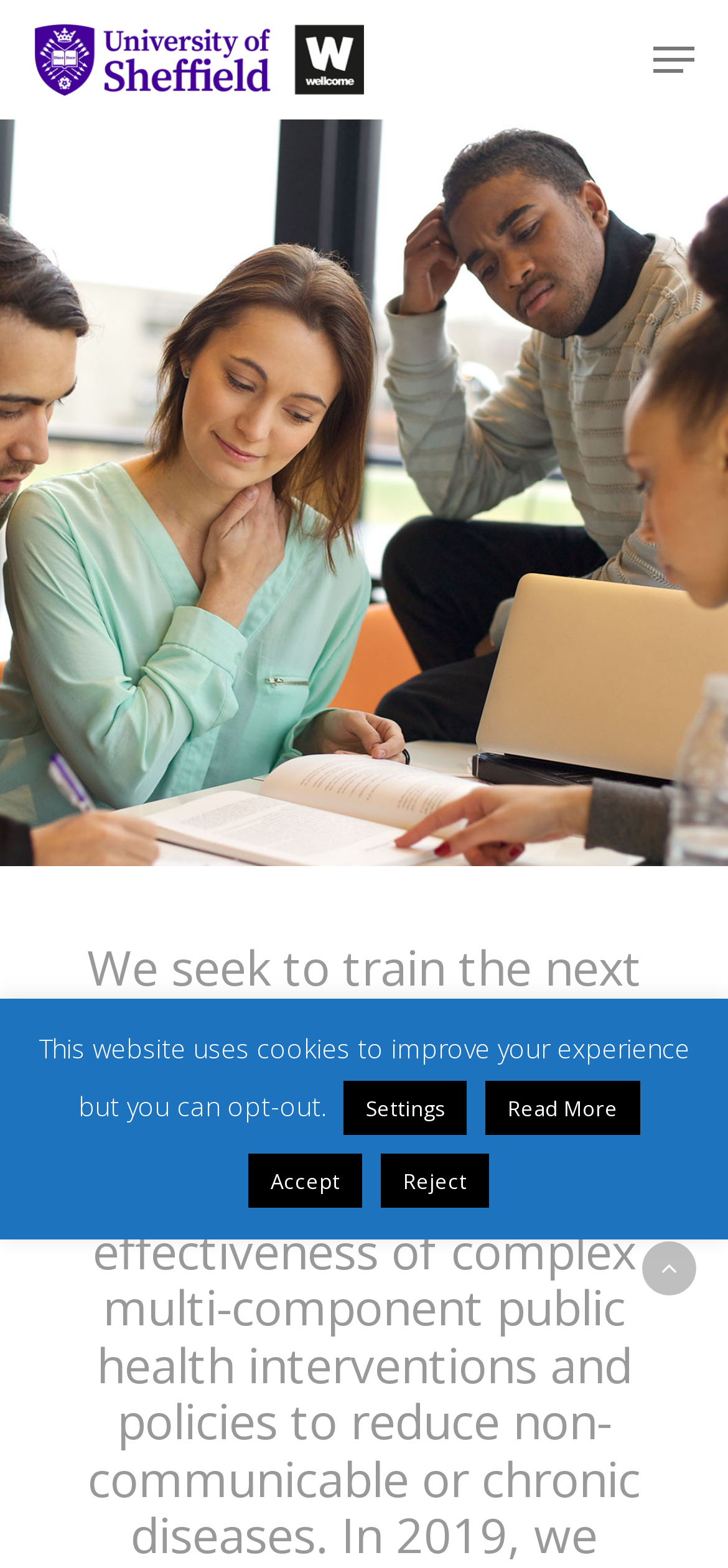Provide the bounding box coordinates for the UI element described in this sentence: "Years Two-Four". The coordinates should be four float values between 0 and 1, i.e., [left, top, right, bottom].

[0.682, 0.341, 0.989, 0.367]